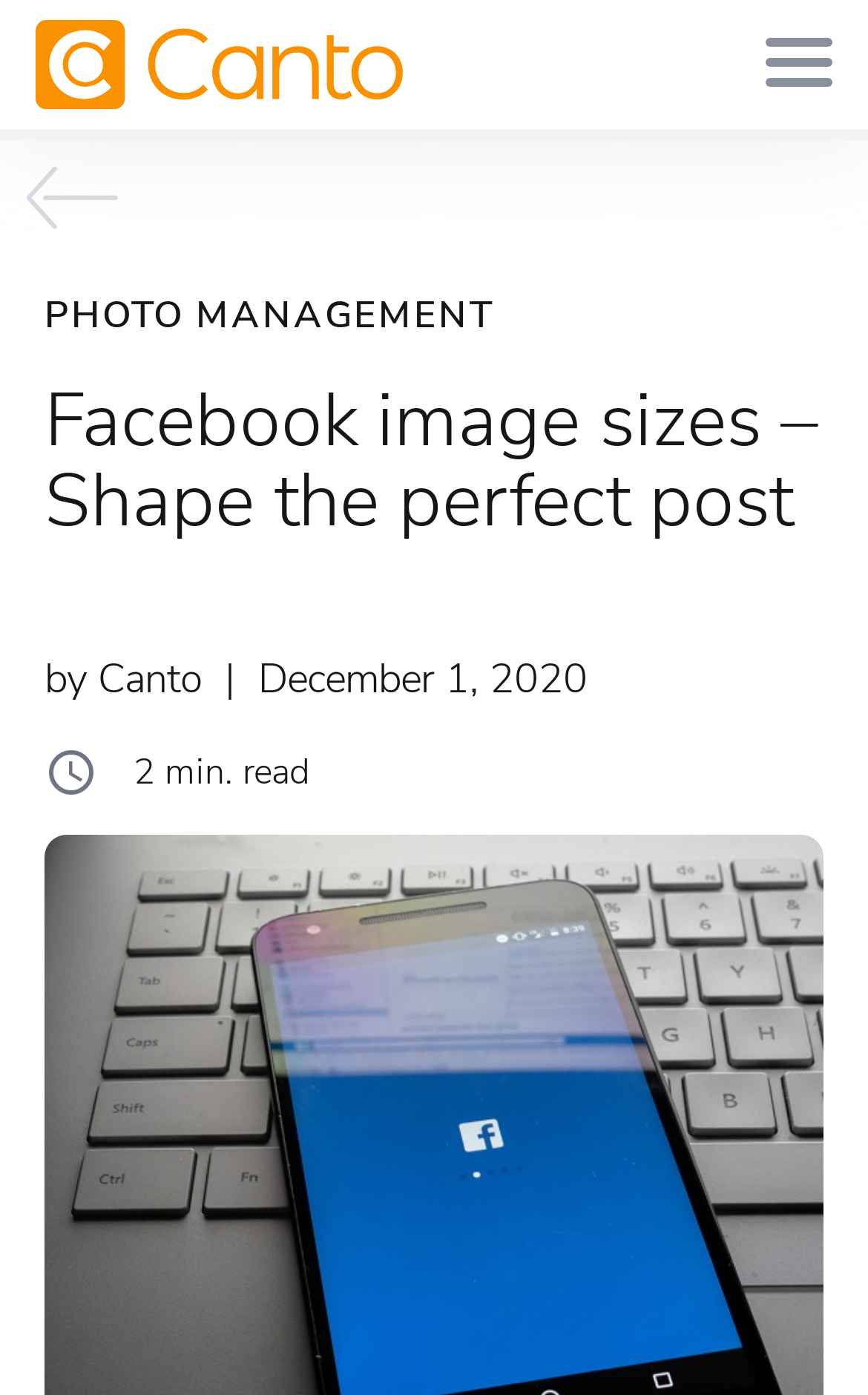Identify the bounding box for the UI element that is described as follows: "Canto Digital Asset Management".

[0.041, 0.014, 0.464, 0.078]